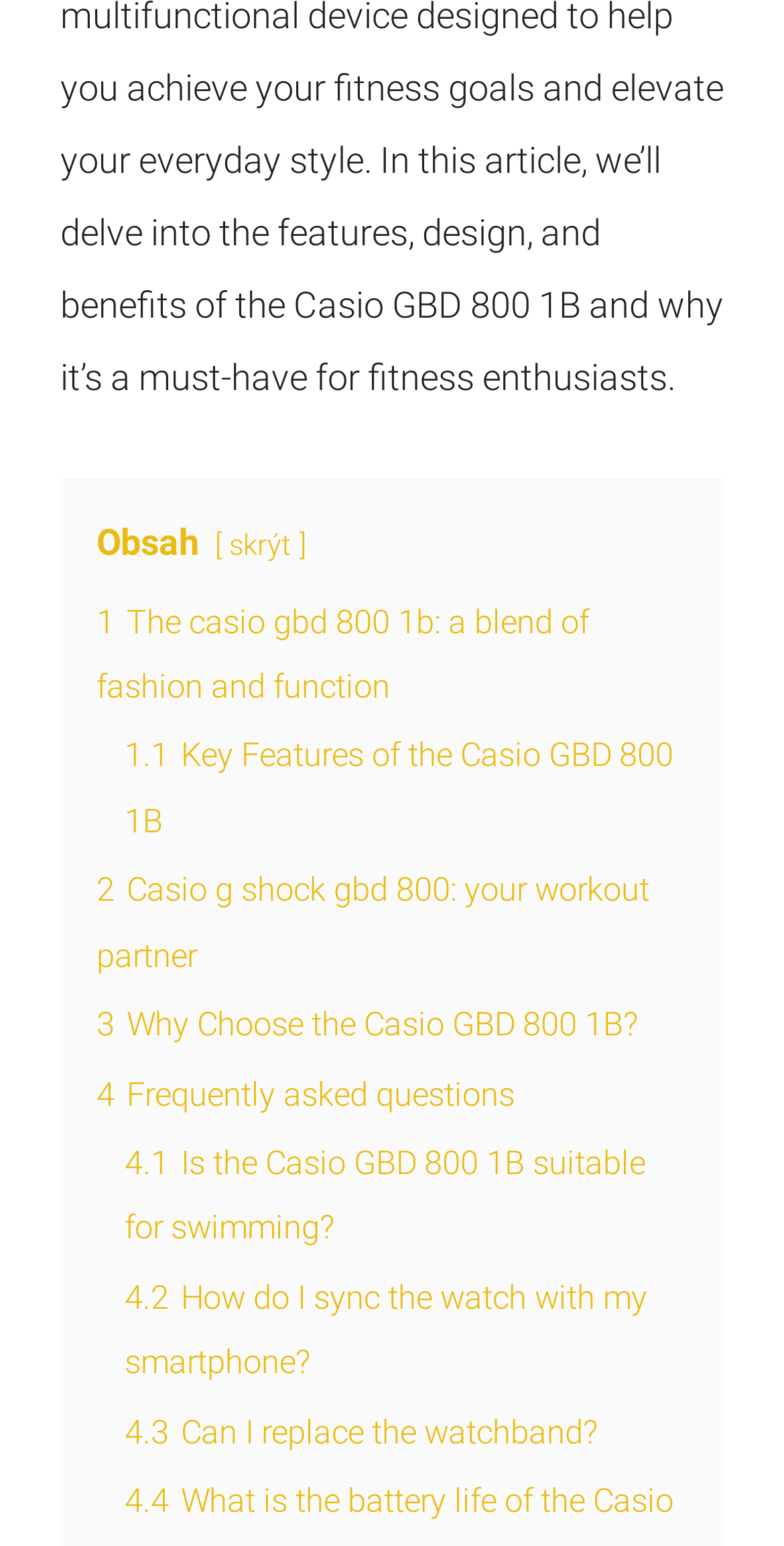What is the main topic of this webpage? Please answer the question using a single word or phrase based on the image.

Casio GBD 800 1B